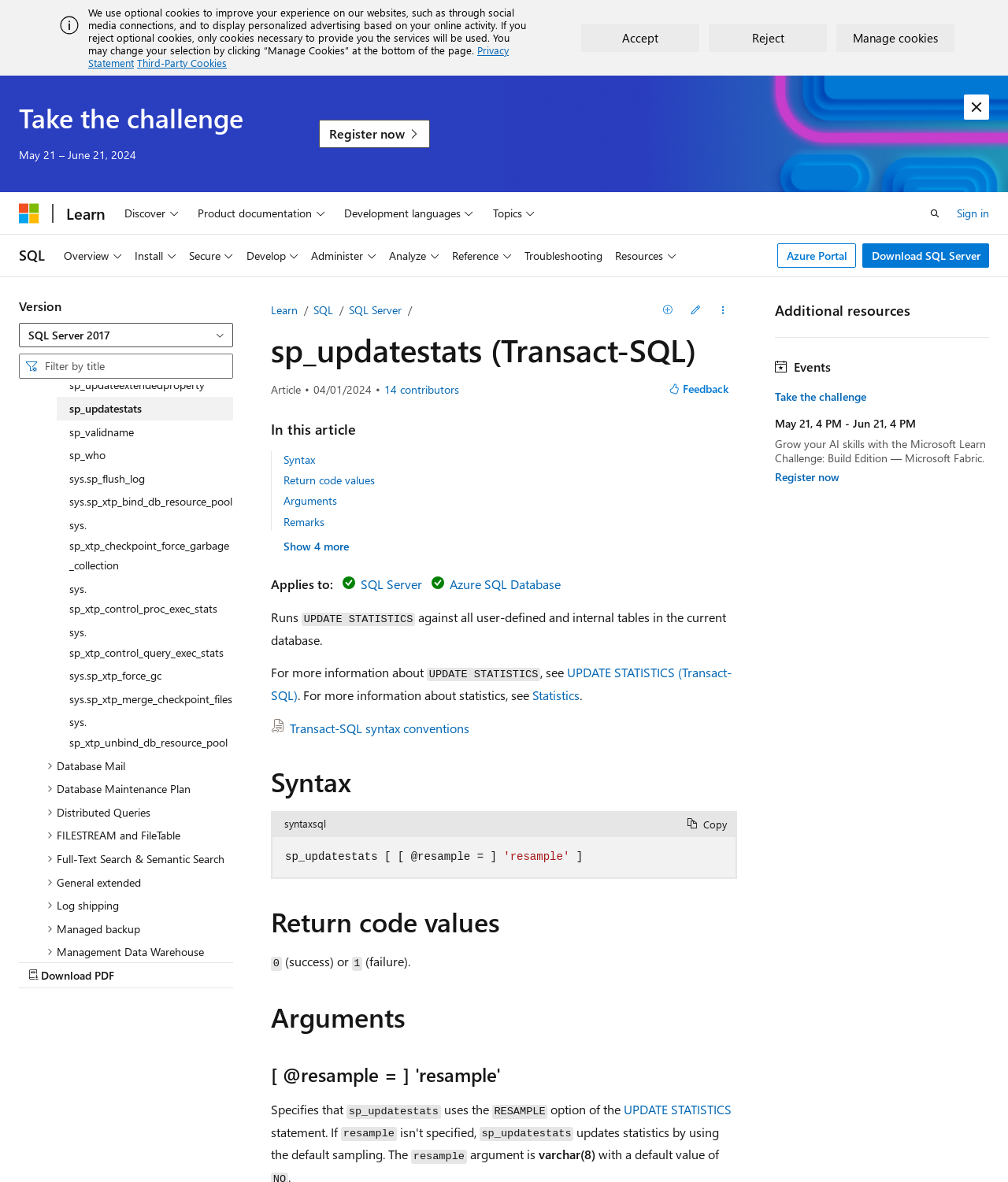What is the topic of the 'Take the challenge' section?
Use the screenshot to answer the question with a single word or phrase.

SQL Server